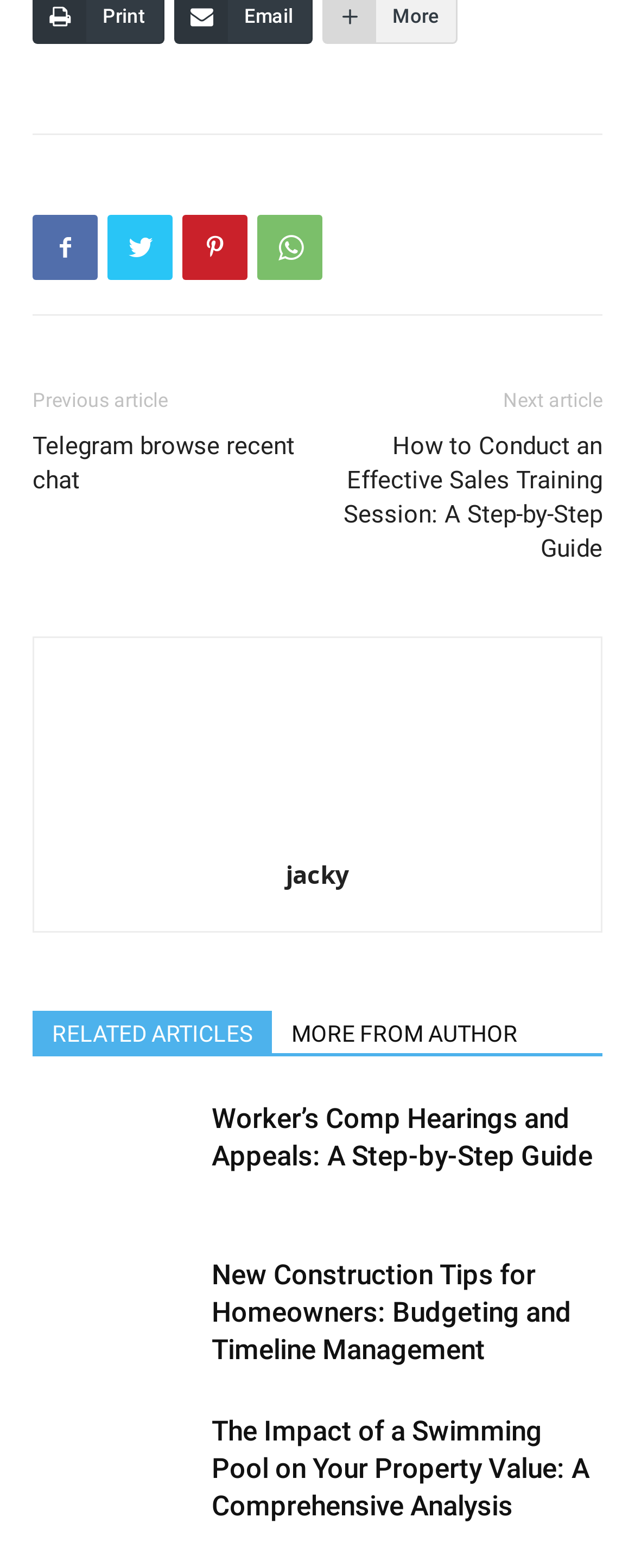Find the bounding box of the UI element described as: "MORE FROM AUTHOR". The bounding box coordinates should be given as four float values between 0 and 1, i.e., [left, top, right, bottom].

[0.428, 0.645, 0.846, 0.672]